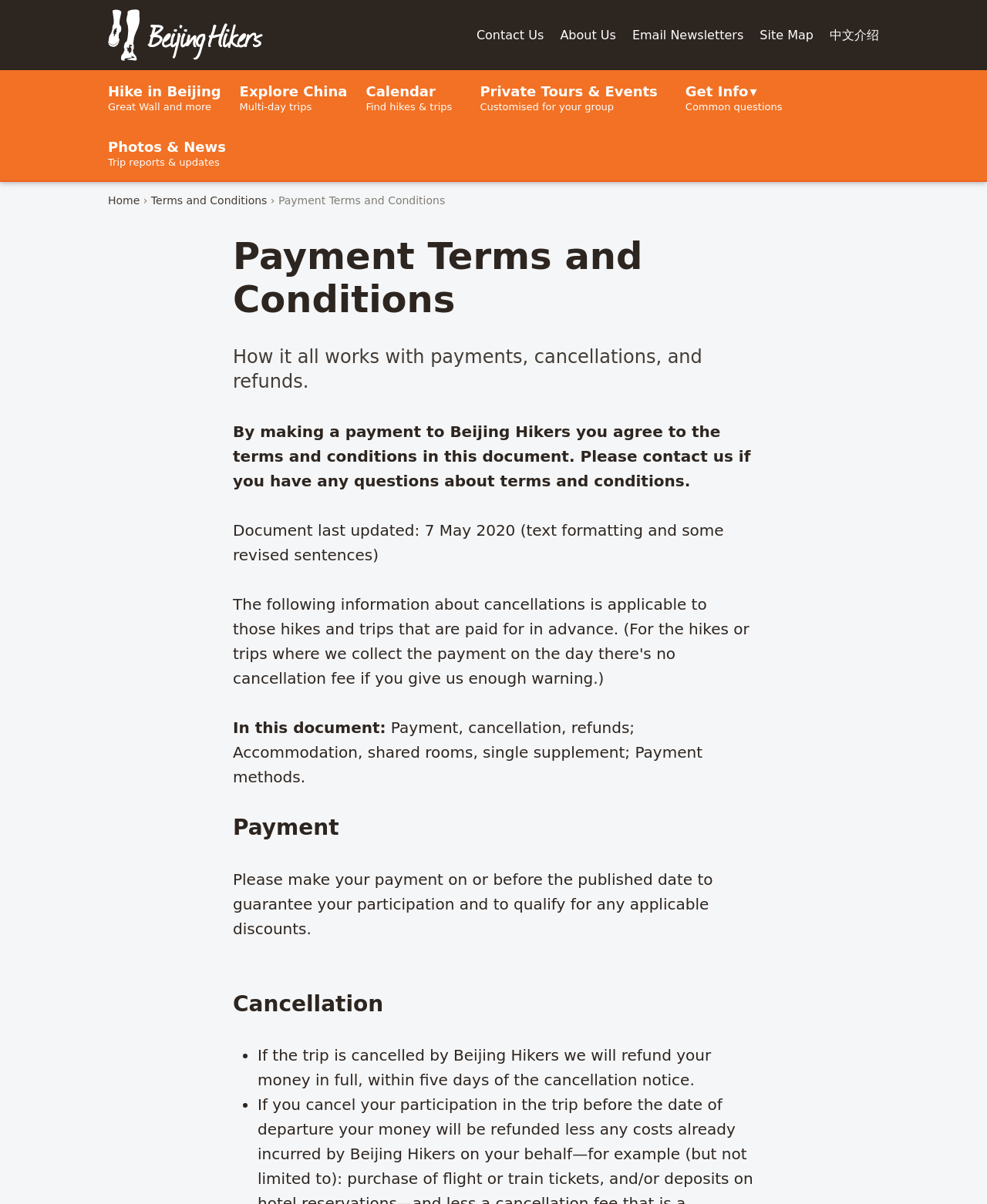Kindly respond to the following question with a single word or a brief phrase: 
What is the last updated date of the document?

7 May 2020